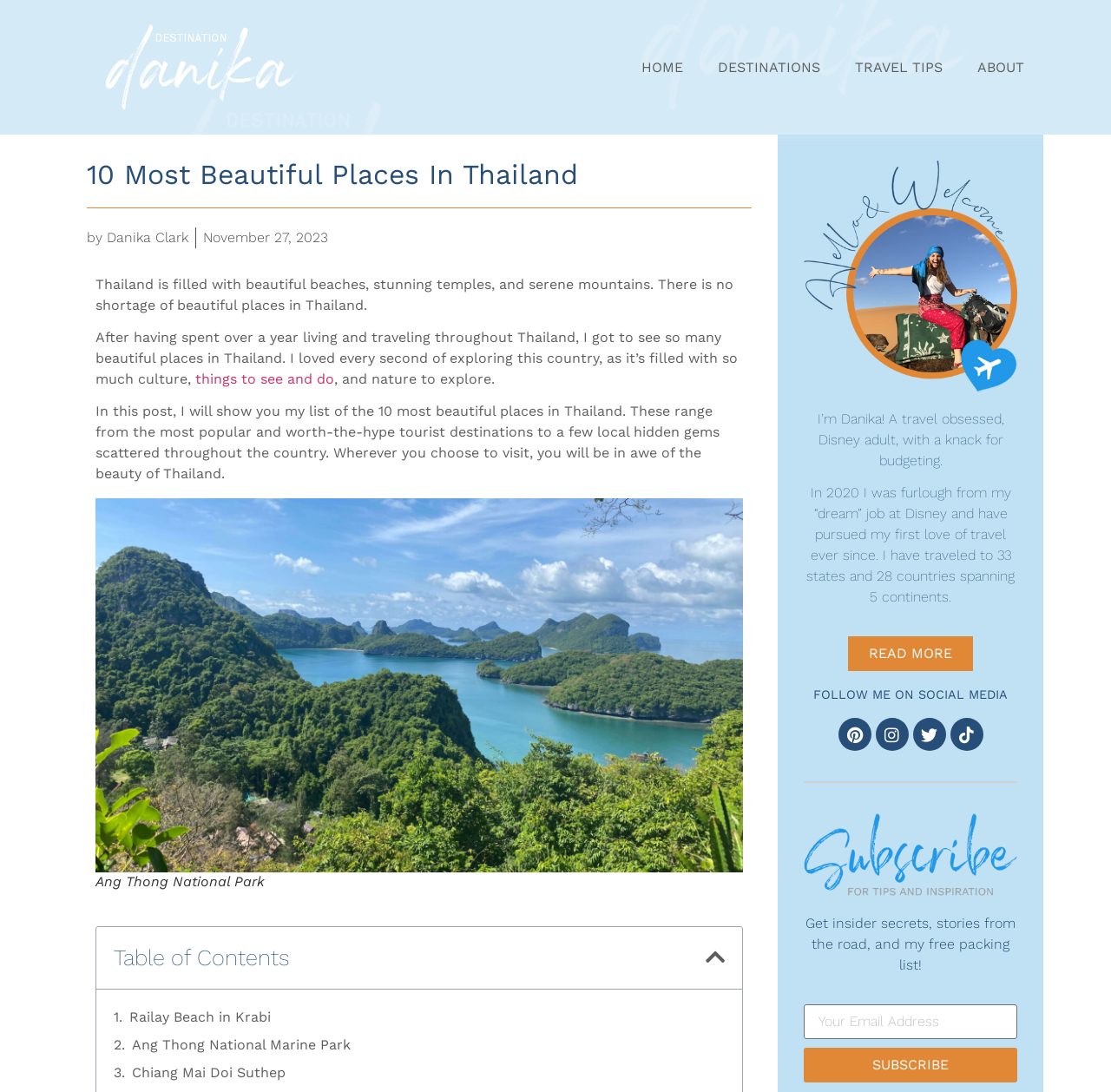Identify the coordinates of the bounding box for the element that must be clicked to accomplish the instruction: "View the image of Ang Thong National Park".

[0.086, 0.456, 0.669, 0.798]